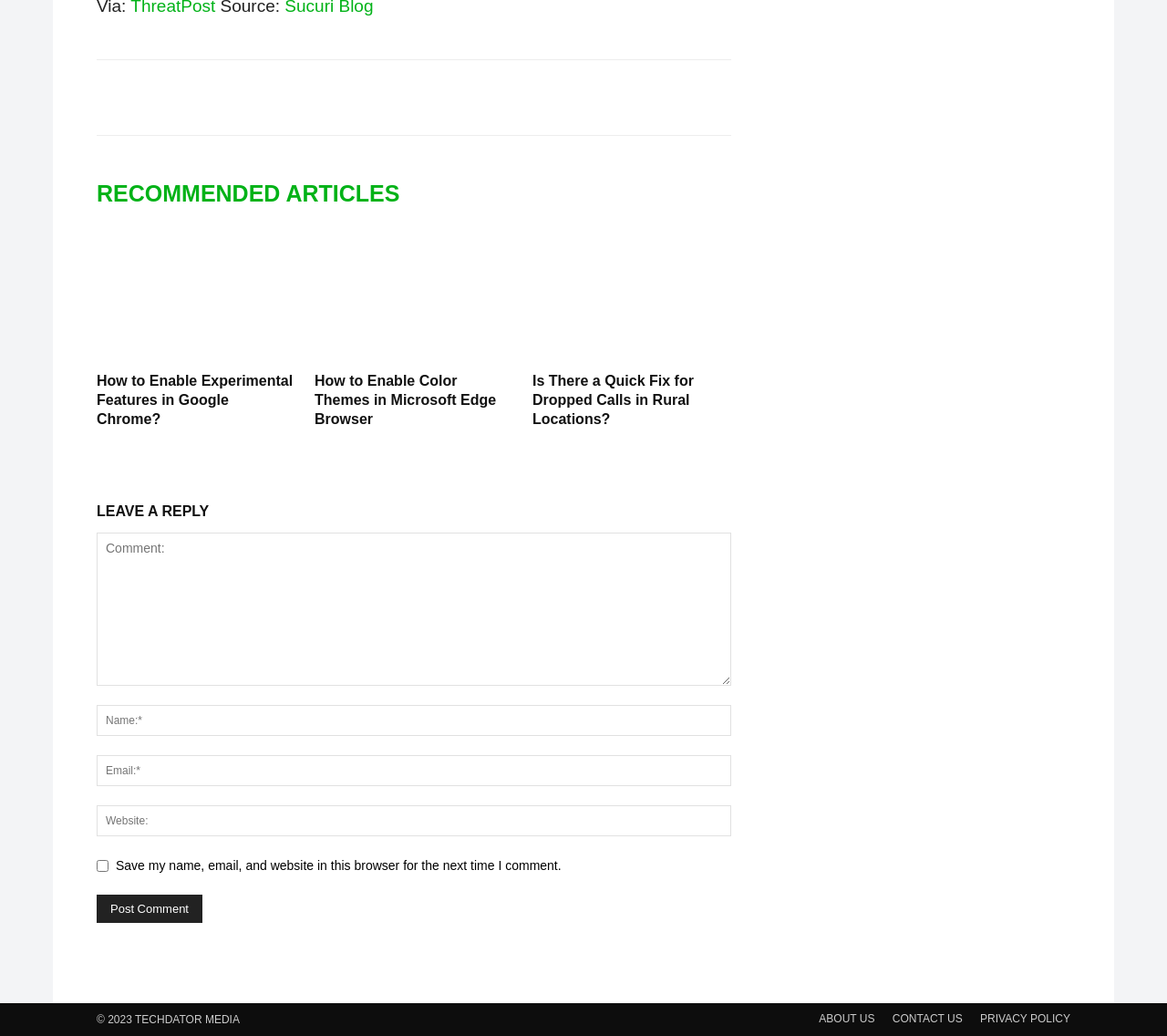Provide a brief response to the question below using a single word or phrase: 
How many textboxes are there in the comment section?

4